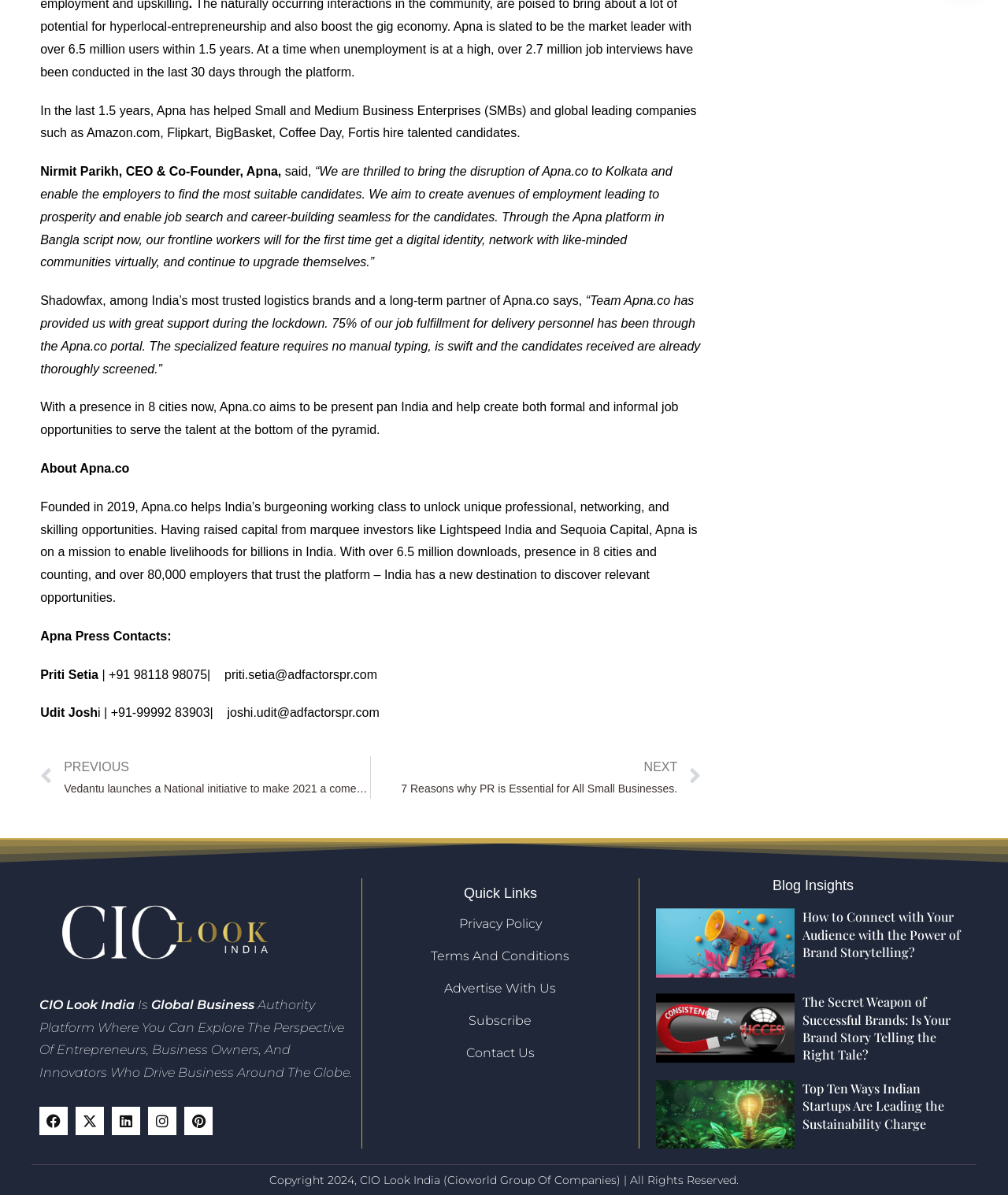Determine the bounding box coordinates for the element that should be clicked to follow this instruction: "Click on the 'NEXT' link". The coordinates should be given as four float numbers between 0 and 1, in the format [left, top, right, bottom].

[0.368, 0.633, 0.696, 0.669]